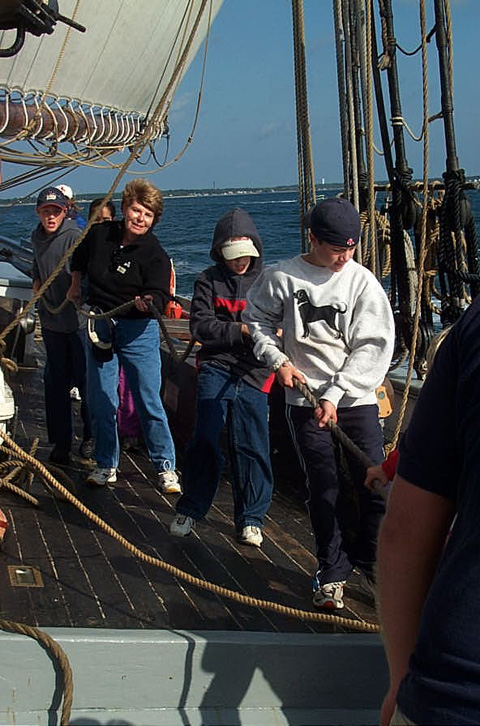What are the children wearing?
Using the screenshot, give a one-word or short phrase answer.

Casual clothes